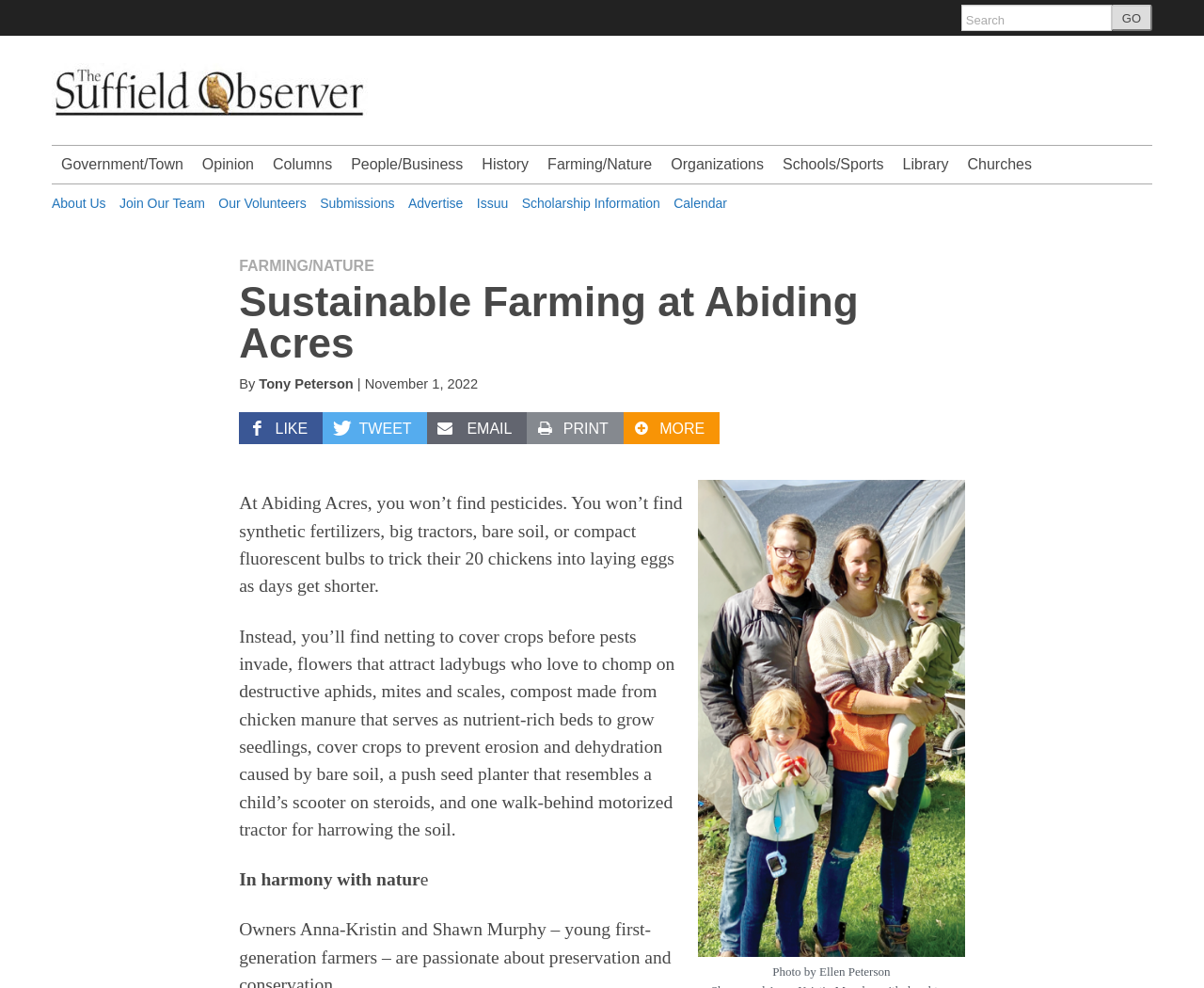Using the element description: "Join Our Team", determine the bounding box coordinates. The coordinates should be in the format [left, top, right, bottom], with values between 0 and 1.

[0.099, 0.198, 0.17, 0.213]